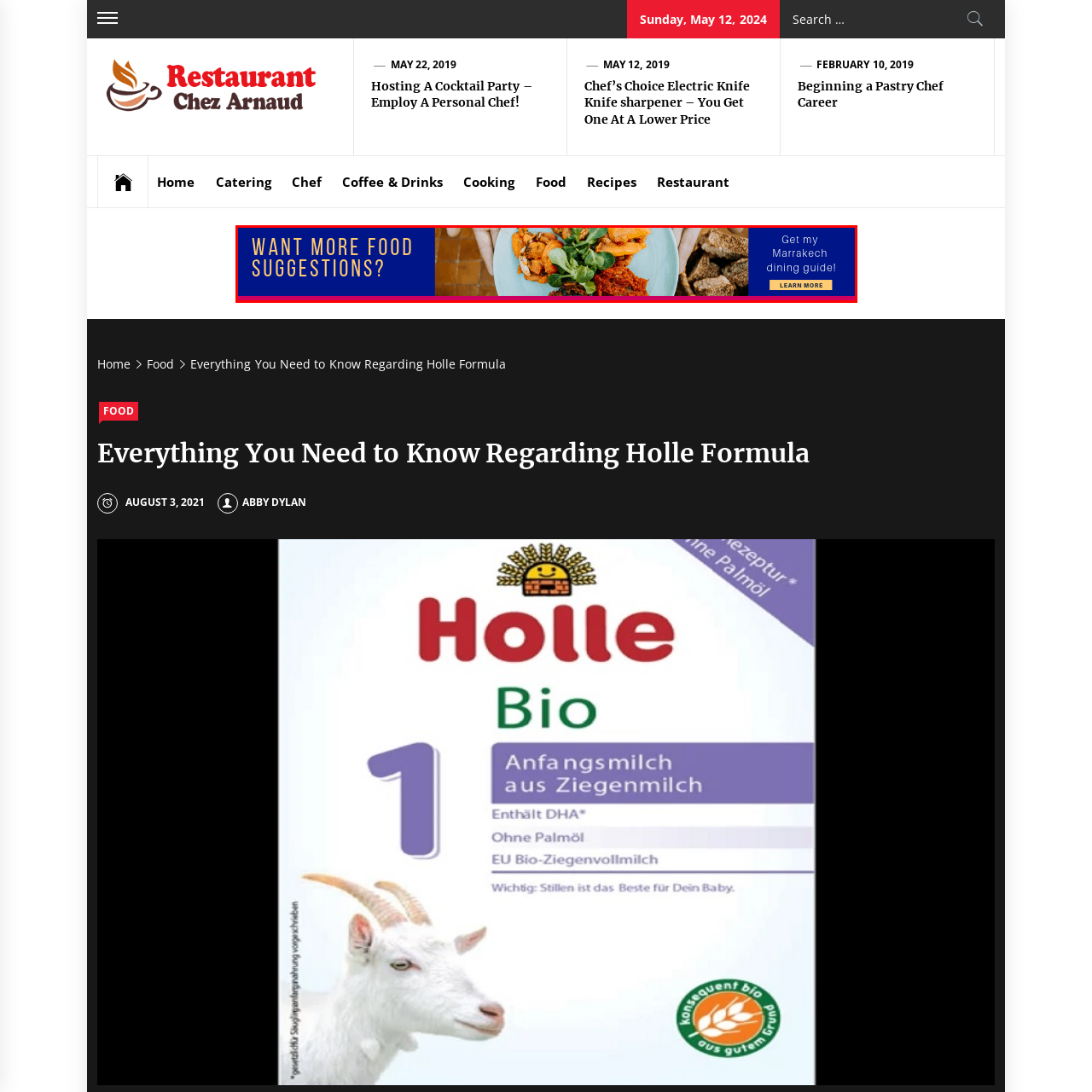Analyze the content inside the red-marked area, What is the purpose of the call-to-action? Answer using only one word or a concise phrase.

To promote a dining guide